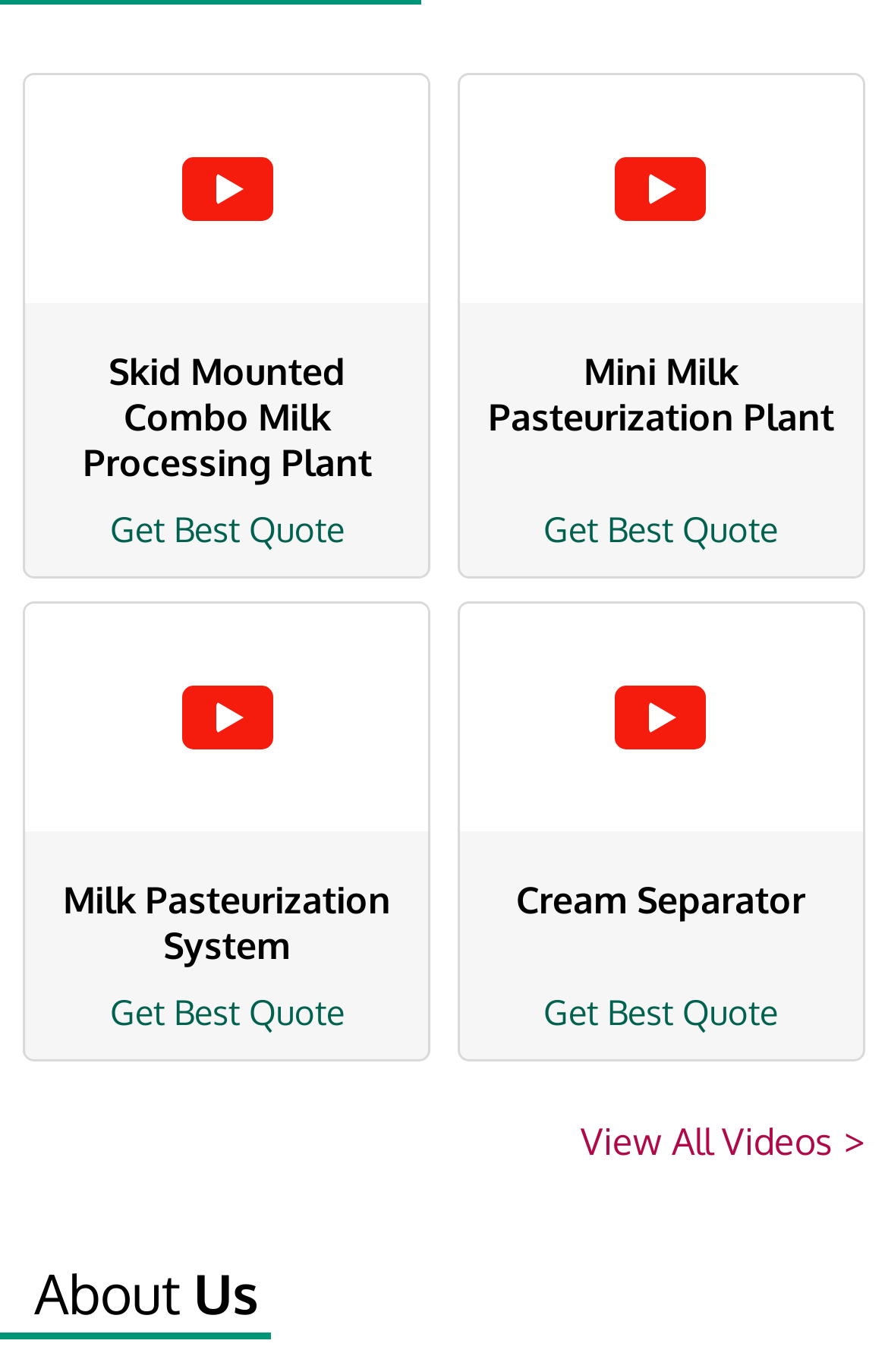Locate the bounding box coordinates of the element's region that should be clicked to carry out the following instruction: "View Skid Mounted Combo Milk Processing Plant". The coordinates need to be four float numbers between 0 and 1, i.e., [left, top, right, bottom].

[0.028, 0.221, 0.483, 0.37]